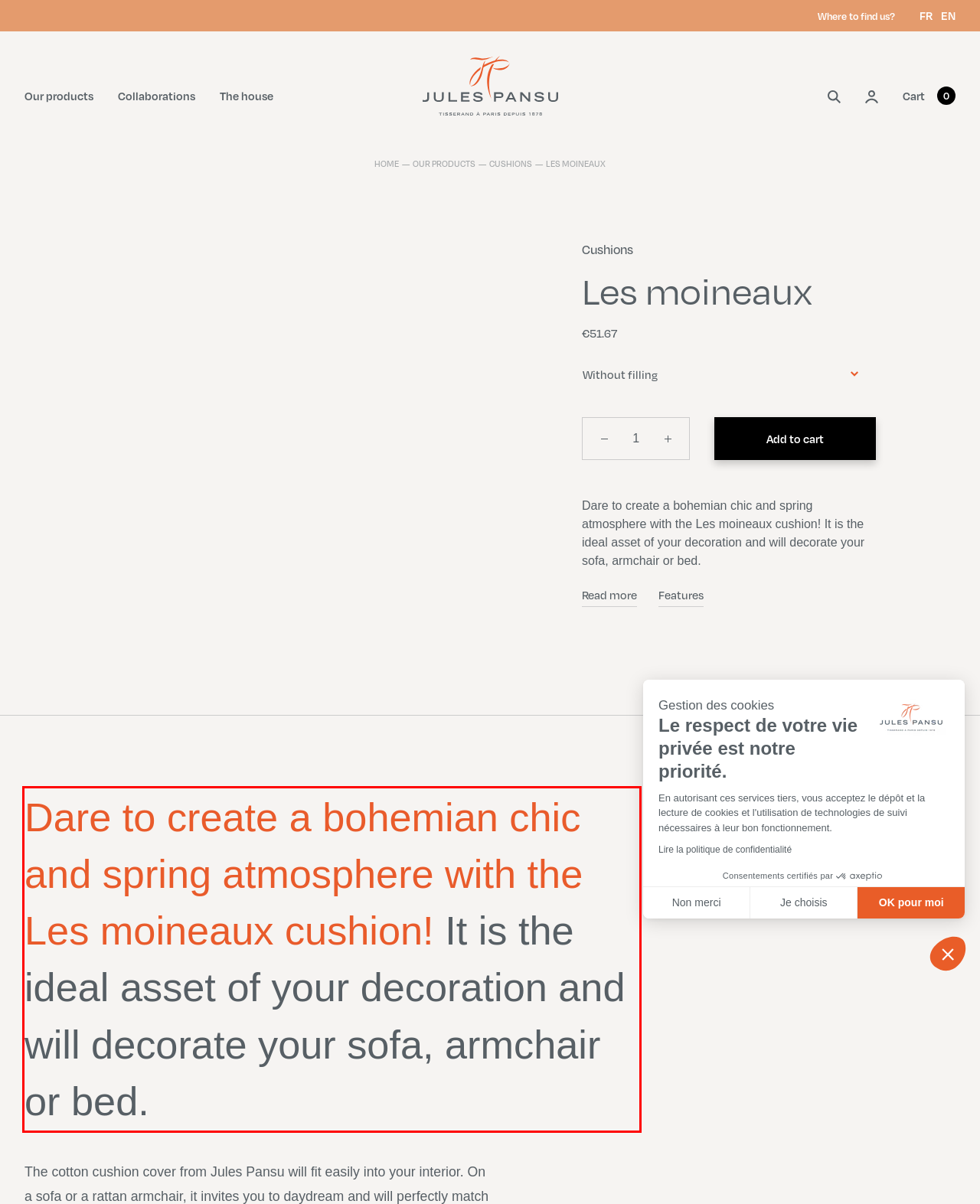Perform OCR on the text inside the red-bordered box in the provided screenshot and output the content.

Dare to create a bohemian chic and spring atmosphere with the Les moineaux cushion! It is the ideal asset of your decoration and will decorate your sofa, armchair or bed.